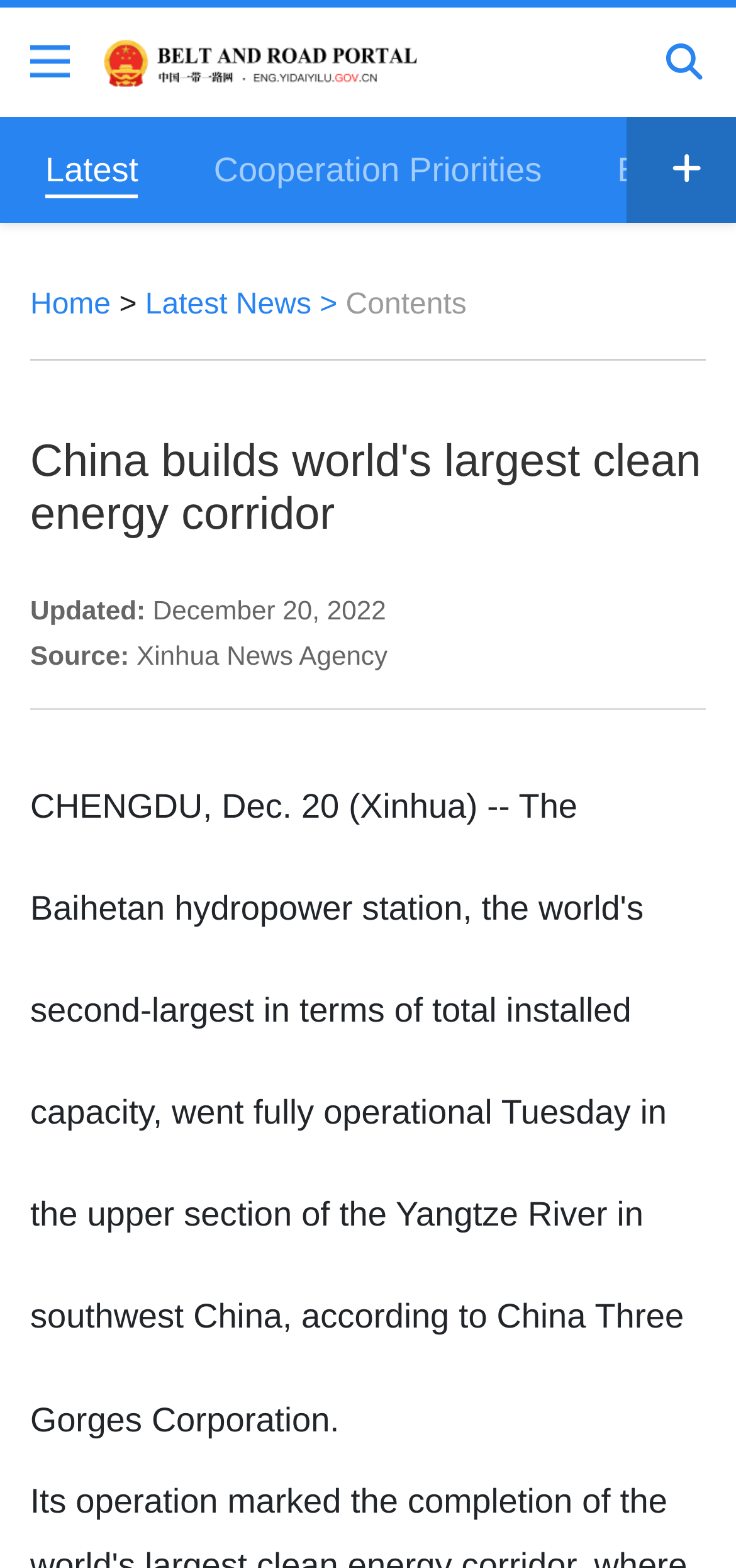Create an in-depth description of the webpage, covering main sections.

The webpage is about China building the world's largest clean energy corridor. At the top-left corner, there is a small image. Next to it, there is a link with no text. Below these elements, there are three links in a row, labeled "Latest", "Cooperation Priorities", and "Events", respectively. 

On the top-right corner, there is a link labeled "Home", followed by a static text "> " and another link labeled "Latest News > ". Further to the right, there is a static text "Contents". 

The main heading "China builds world's largest clean energy corridor" is located below these links, spanning almost the entire width of the page. 

Under the heading, there are three lines of text. The first line starts with "Updated: " and is followed by the date "December 20, 2022". The second line starts with "Source: " and is followed by the text "Xinhua News Agency".